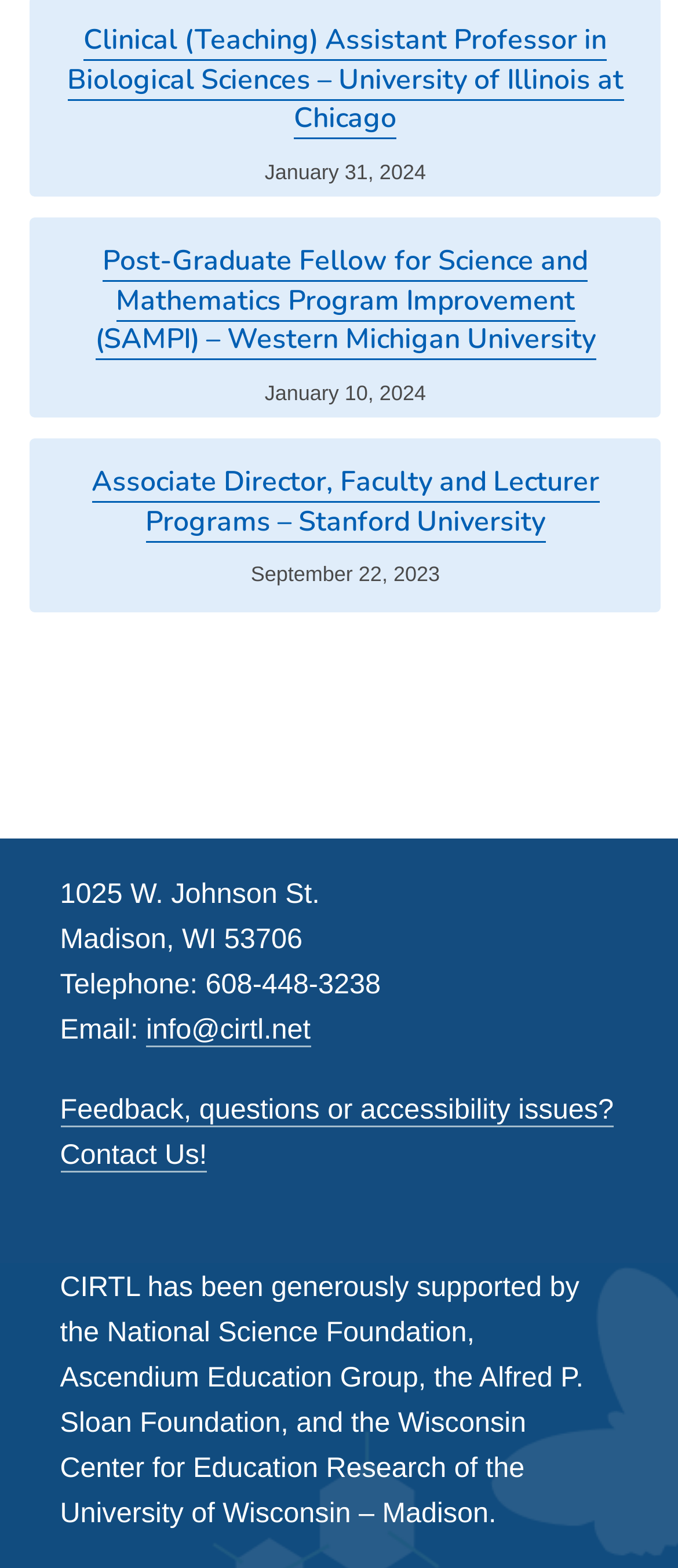Provide a brief response to the question below using a single word or phrase: 
What is the email address of the organization?

info@cirtl.net